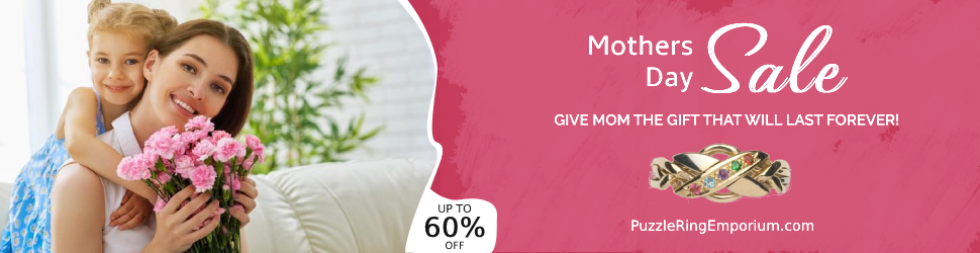Provide a thorough description of what you see in the image.

Celebrate Mother's Day with a special sale at PuzzleRingEmporium.com! The image features a joyful moment between a mother and her young daughter, who is playfully hugging her while the mother smiles with a bouquet of pink flowers in hand. The backdrop showcases a lush, green environment, enhancing the warmth of the scene. To the right, an eye-catching promotional banner highlights the Mother's Day Sale with bold text that reads "Mothers Day Sale" and "UP TO 60% OFF," inviting customers to find the perfect gift that is sure to create lasting memories. The slogan encourages shoppers to "GIVE MOM THE GIFT THAT WILL LAST FOREVER!" showcasing a beautiful ring design as part of the promotion, perfect for commemorating this special occasion.